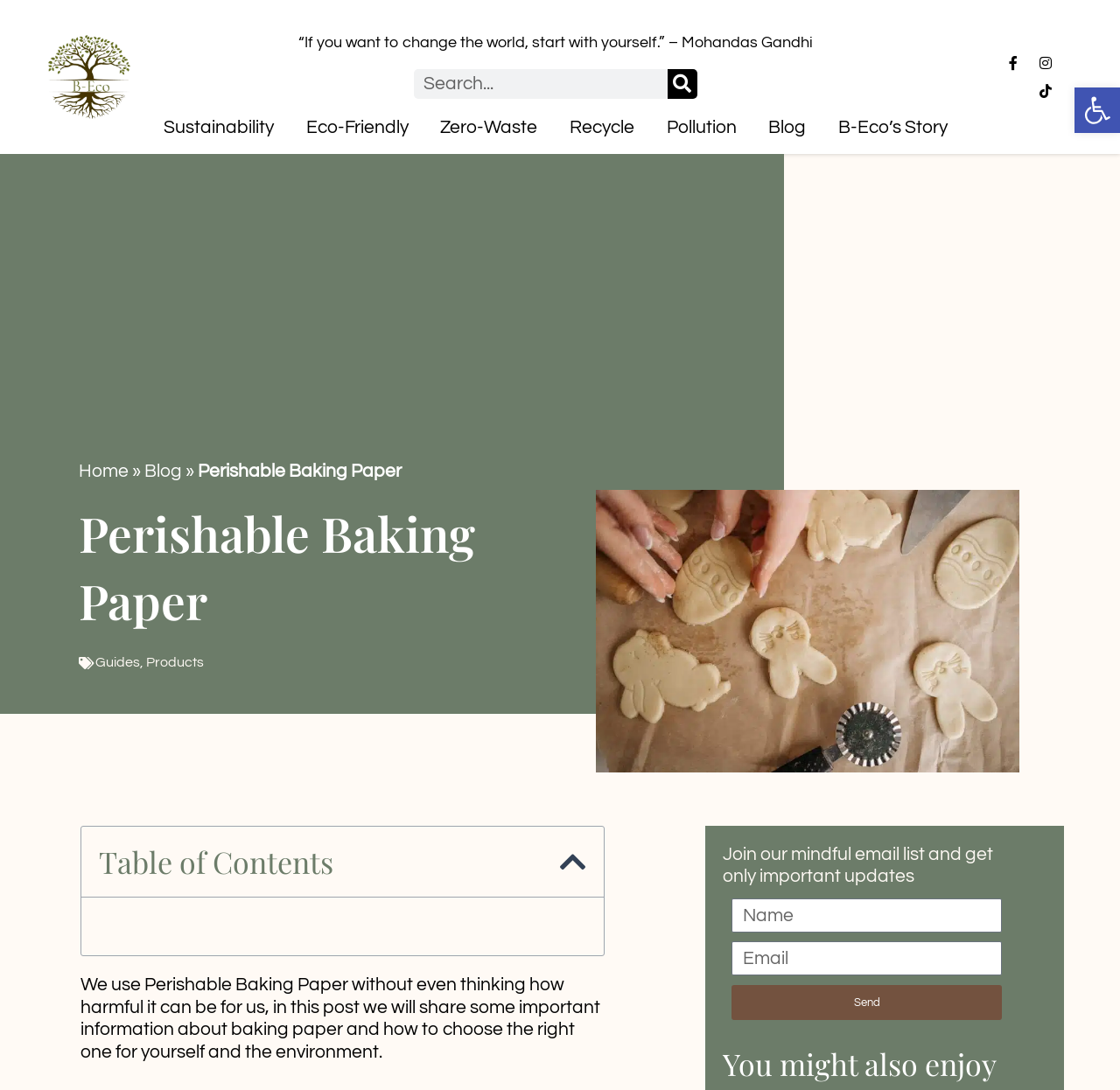Please provide the bounding box coordinates for the element that needs to be clicked to perform the instruction: "Subscribe to the email list". The coordinates must consist of four float numbers between 0 and 1, formatted as [left, top, right, bottom].

[0.653, 0.904, 0.895, 0.936]